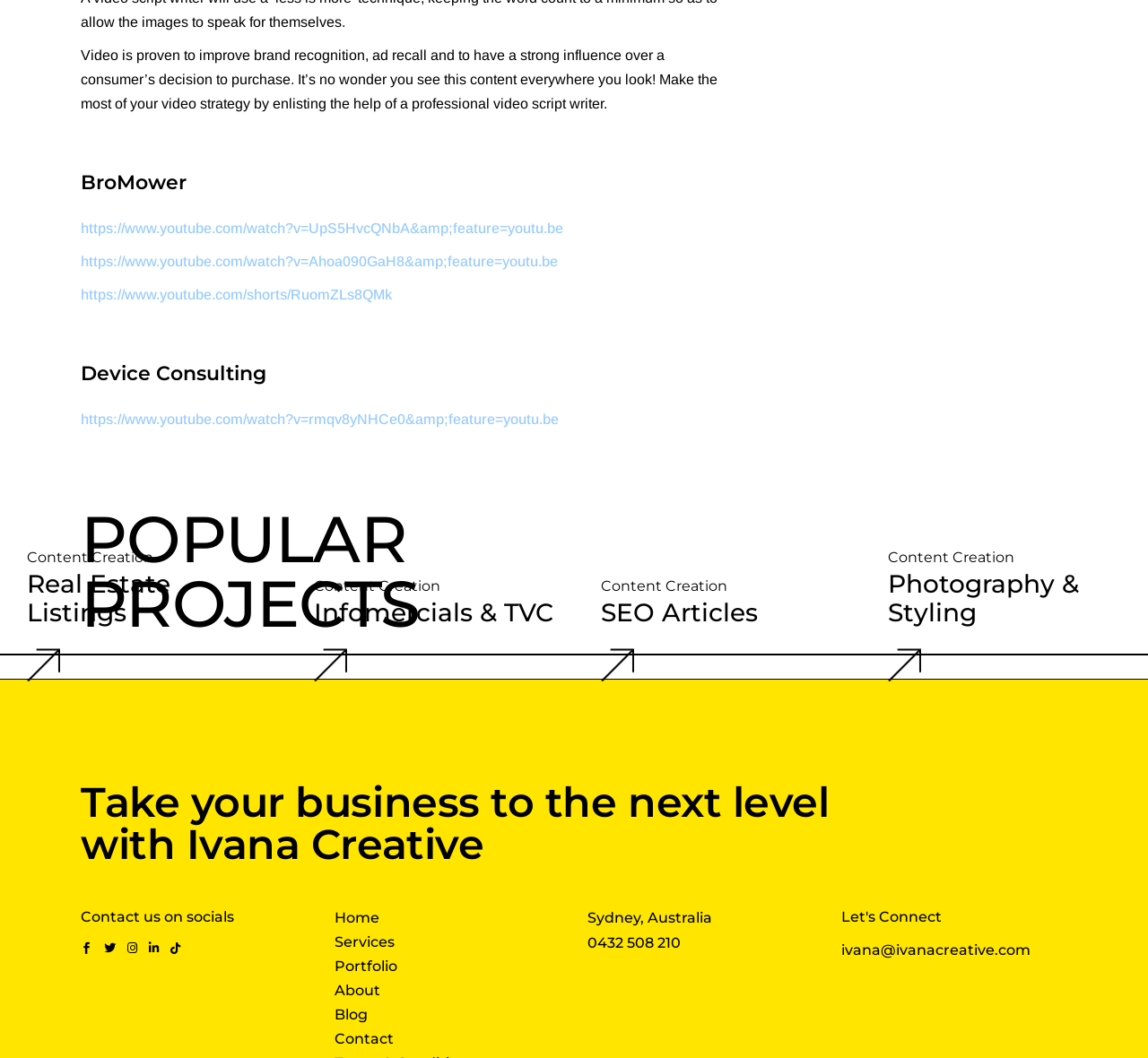What is the company name?
Look at the image and provide a detailed response to the question.

The company name is mentioned in the heading 'Take your business to the next level with Ivana Creative' at the bottom of the webpage.